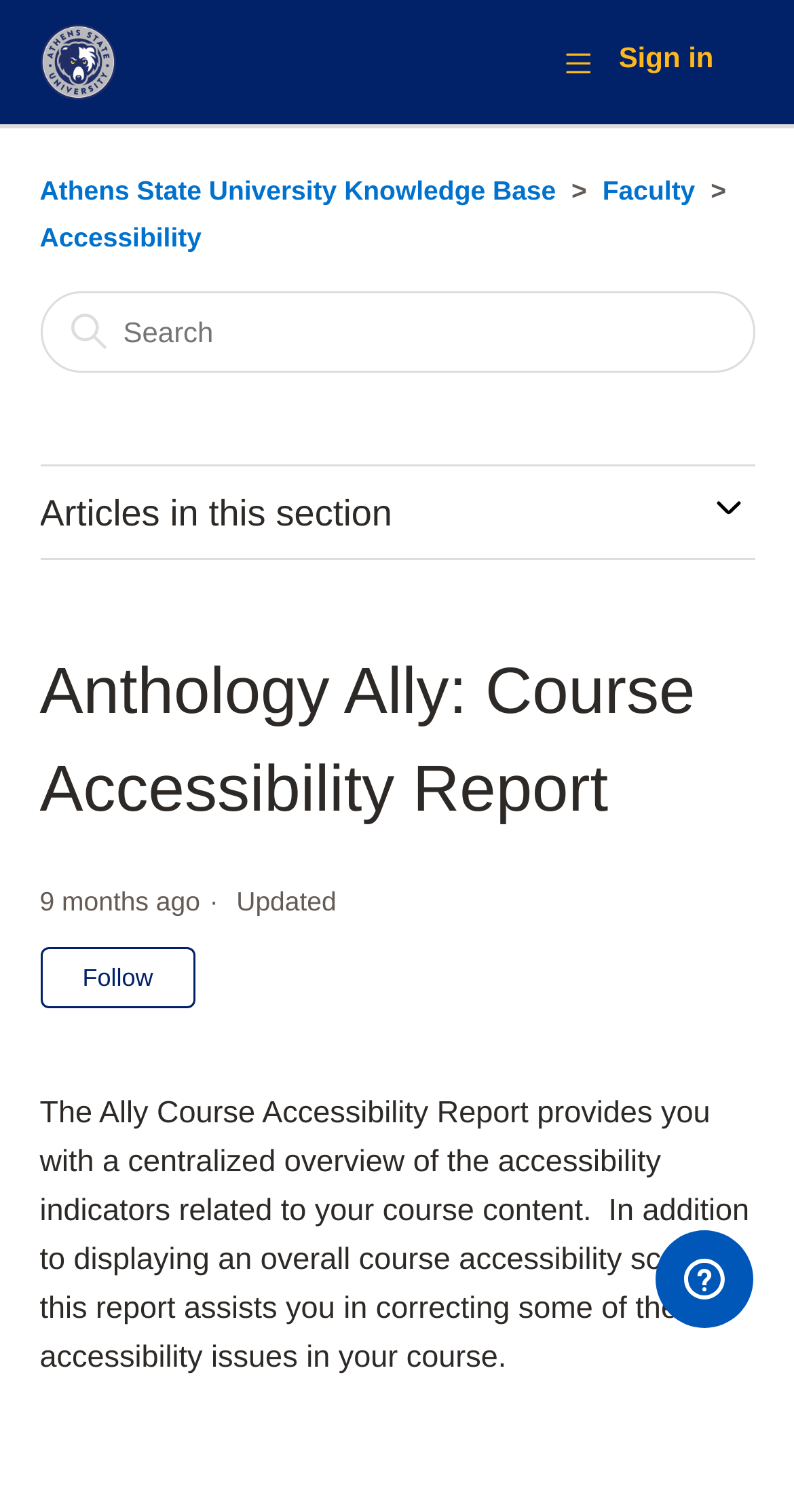Can you look at the image and give a comprehensive answer to the question:
What is the function of the 'Follow Article' button?

The 'Follow Article' button is located below the article heading, and it is likely that clicking this button will allow users to follow the article and receive updates or notifications about it. The button is currently not pressed, indicating that the user is not following the article.